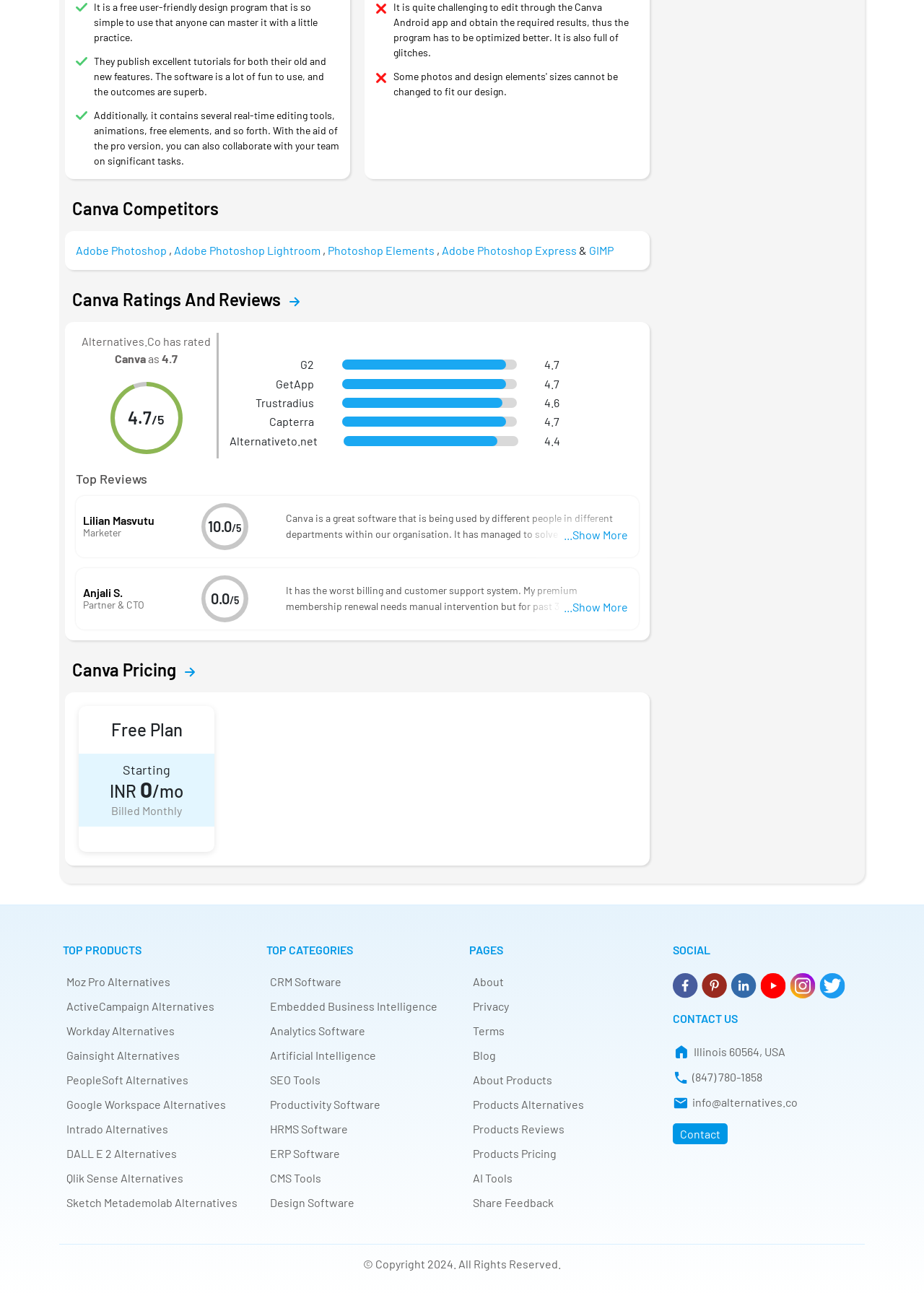Provide the bounding box coordinates in the format (top-left x, top-left y, bottom-right x, bottom-right y). All values are floating point numbers between 0 and 1. Determine the bounding box coordinate of the UI element described as: Contact

[0.728, 0.865, 0.787, 0.881]